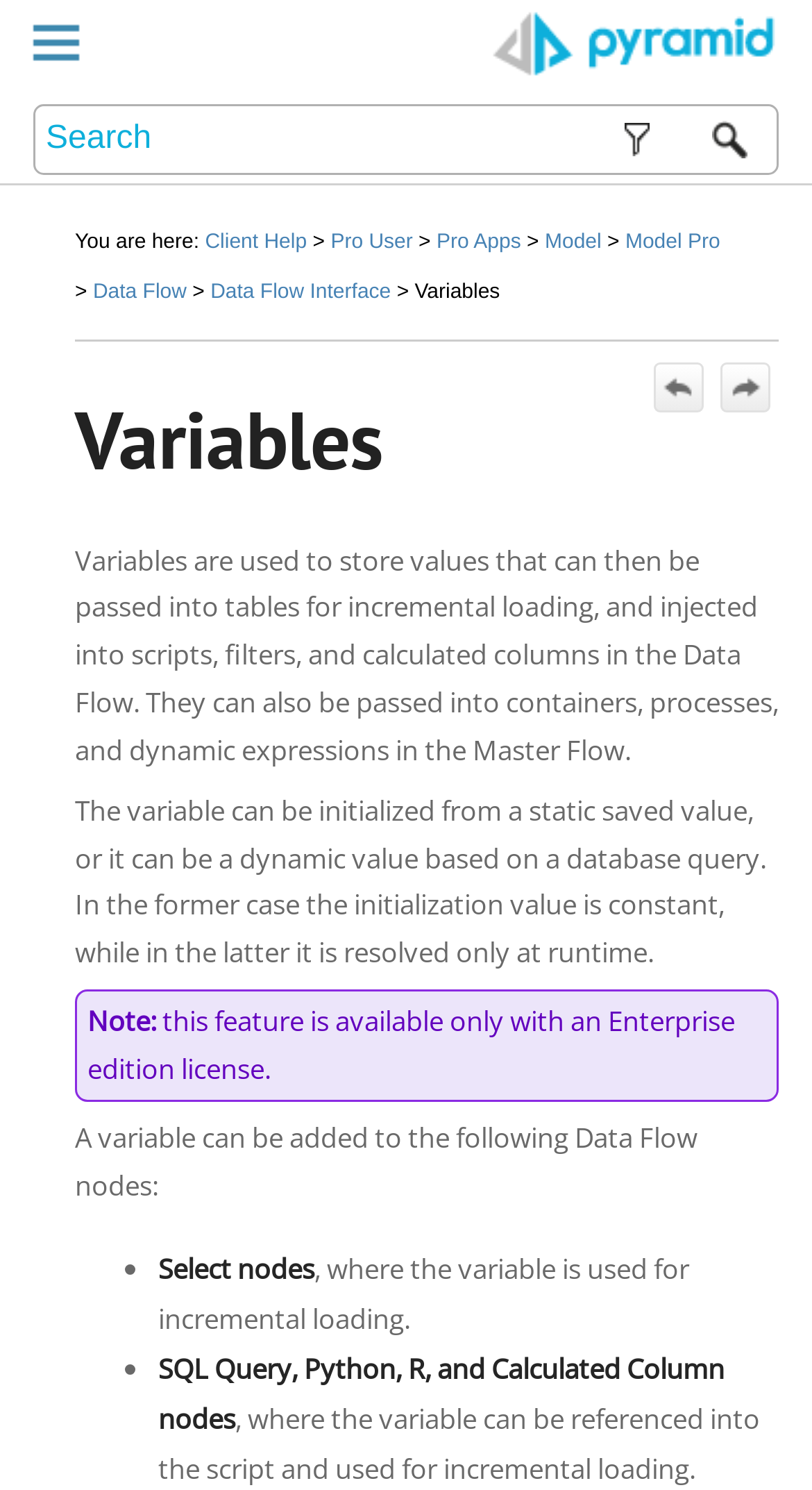Identify the bounding box coordinates for the UI element described as: "title="Table of Contents"". The coordinates should be provided as four floats between 0 and 1: [left, top, right, bottom].

[0.913, 0.147, 0.923, 0.178]